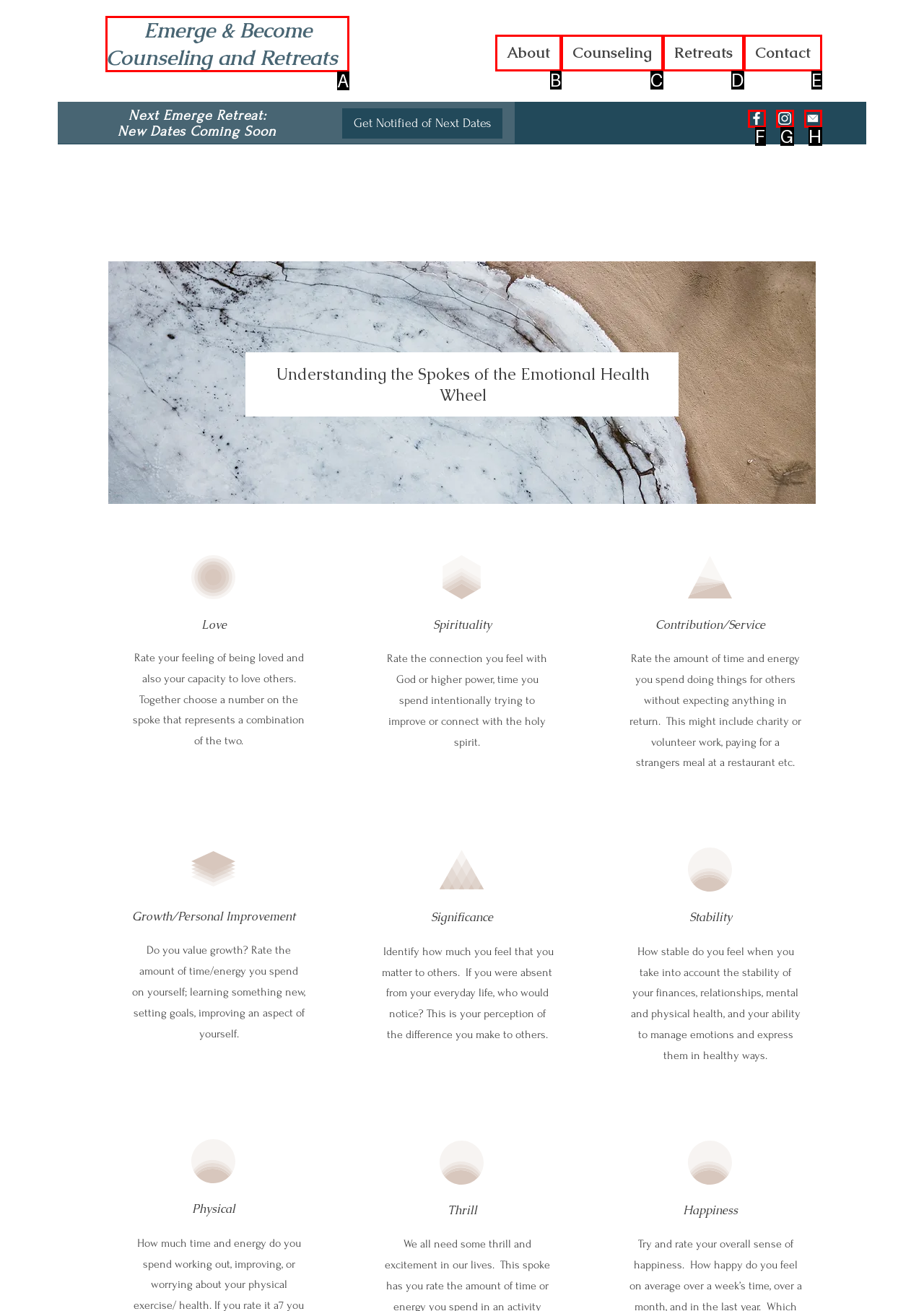Determine the option that aligns with this description: aria-label="Email Icon"
Reply with the option's letter directly.

H